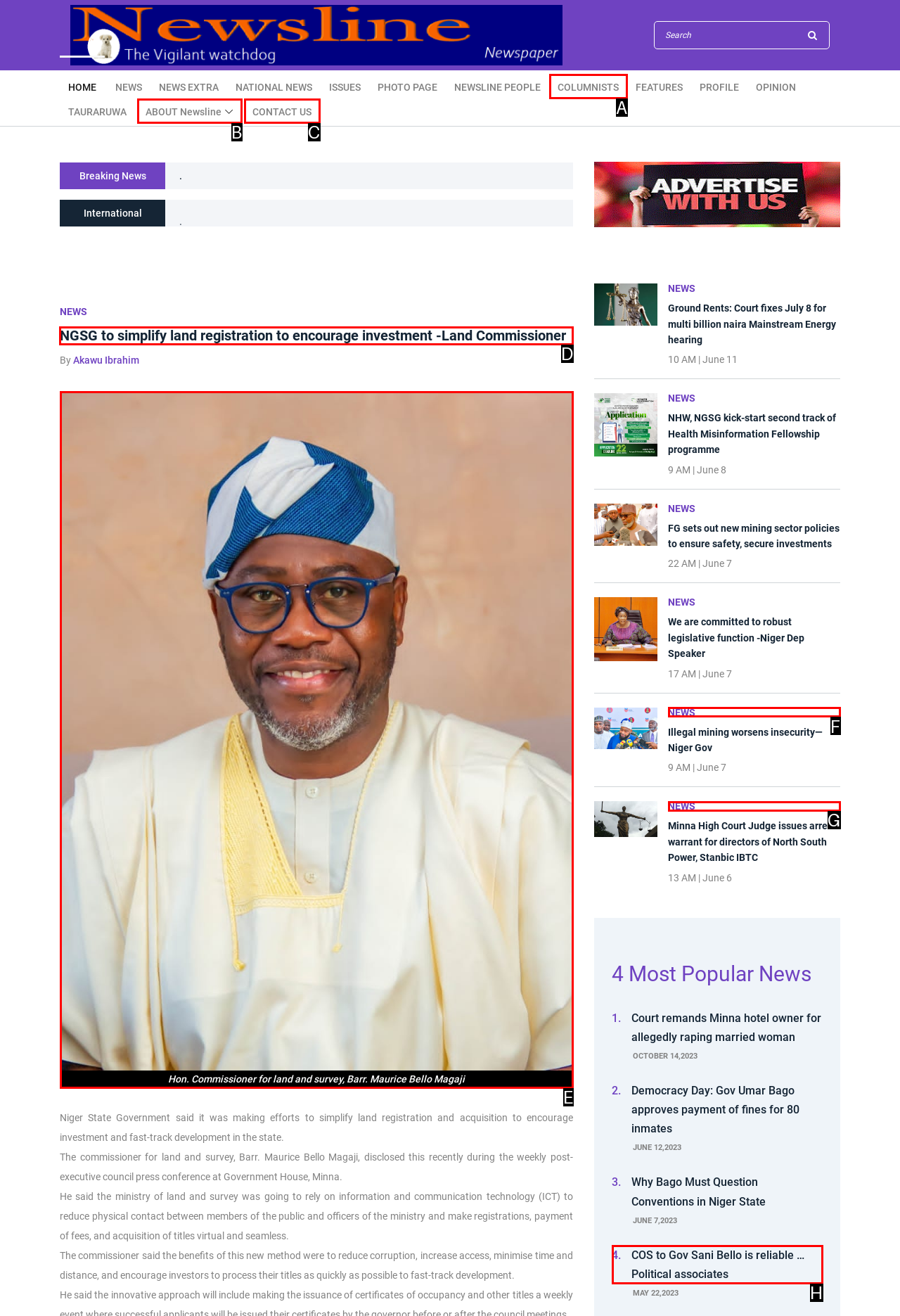Decide which UI element to click to accomplish the task: Read news about NGSG to simplify land registration
Respond with the corresponding option letter.

D